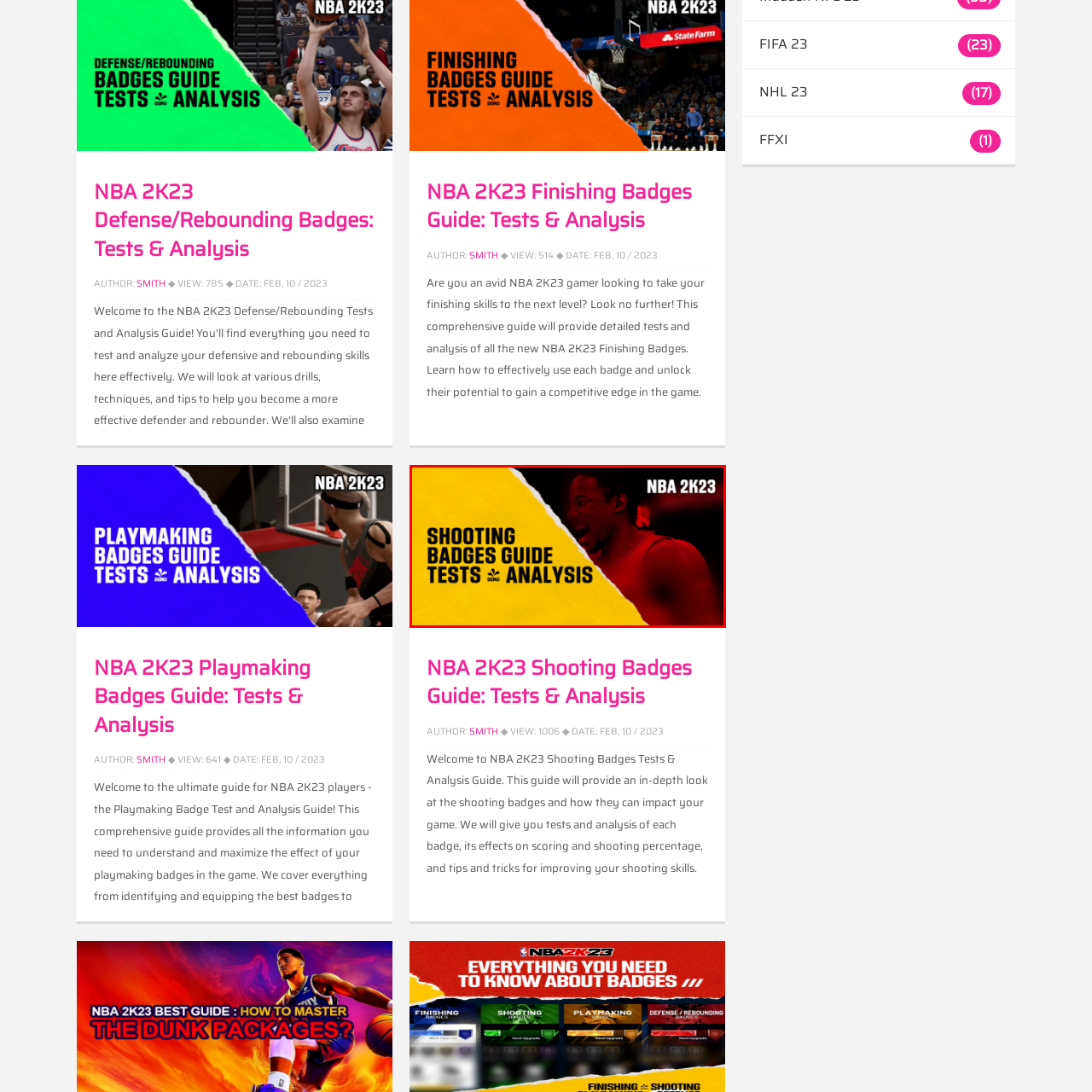Look closely at the image highlighted in red, What is the branding at the top right of the image? 
Respond with a single word or phrase.

NBA 2K23